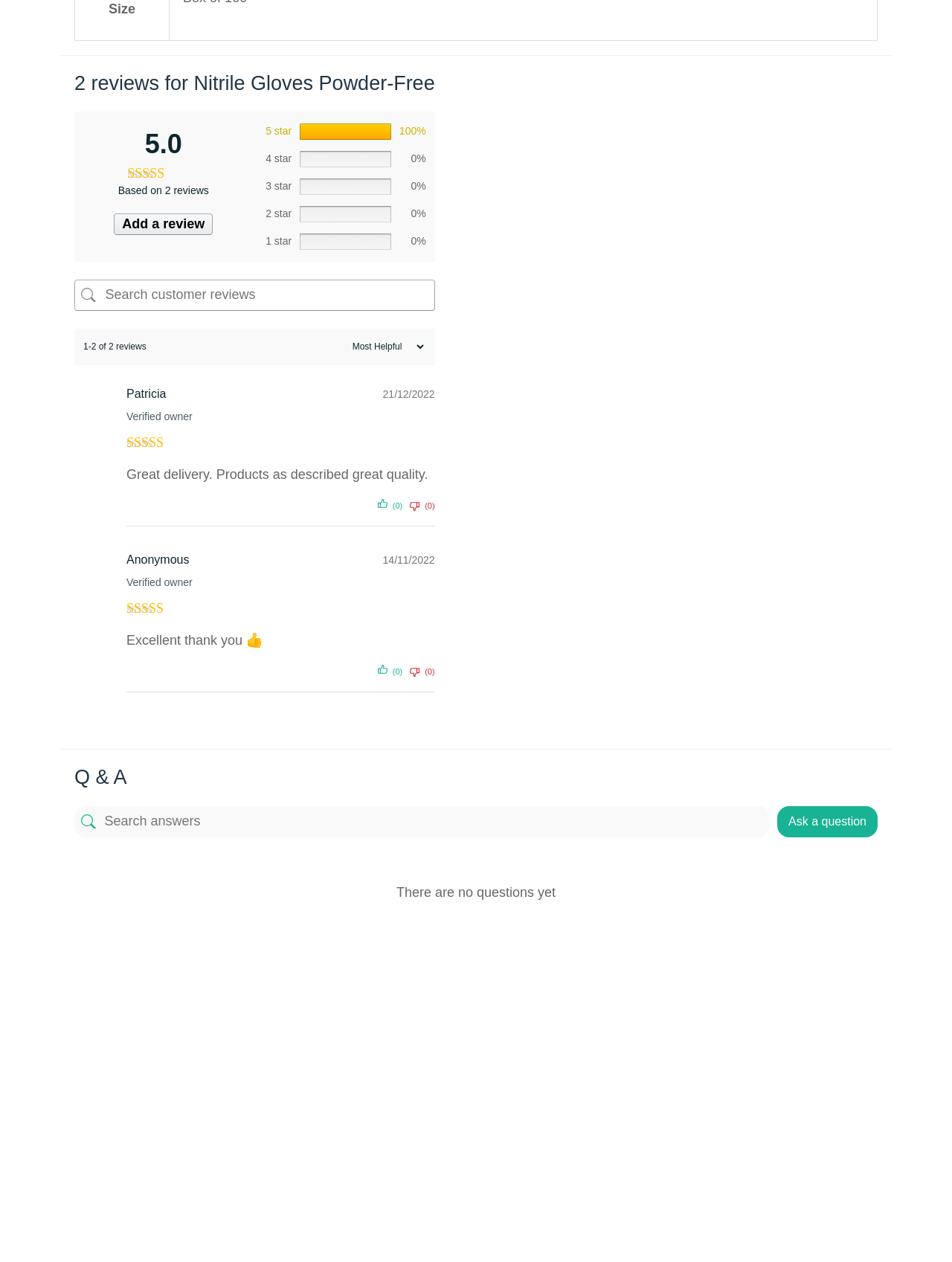Show the bounding box coordinates of the element that should be clicked to complete the task: "Search customer reviews".

[0.078, 0.221, 0.457, 0.246]